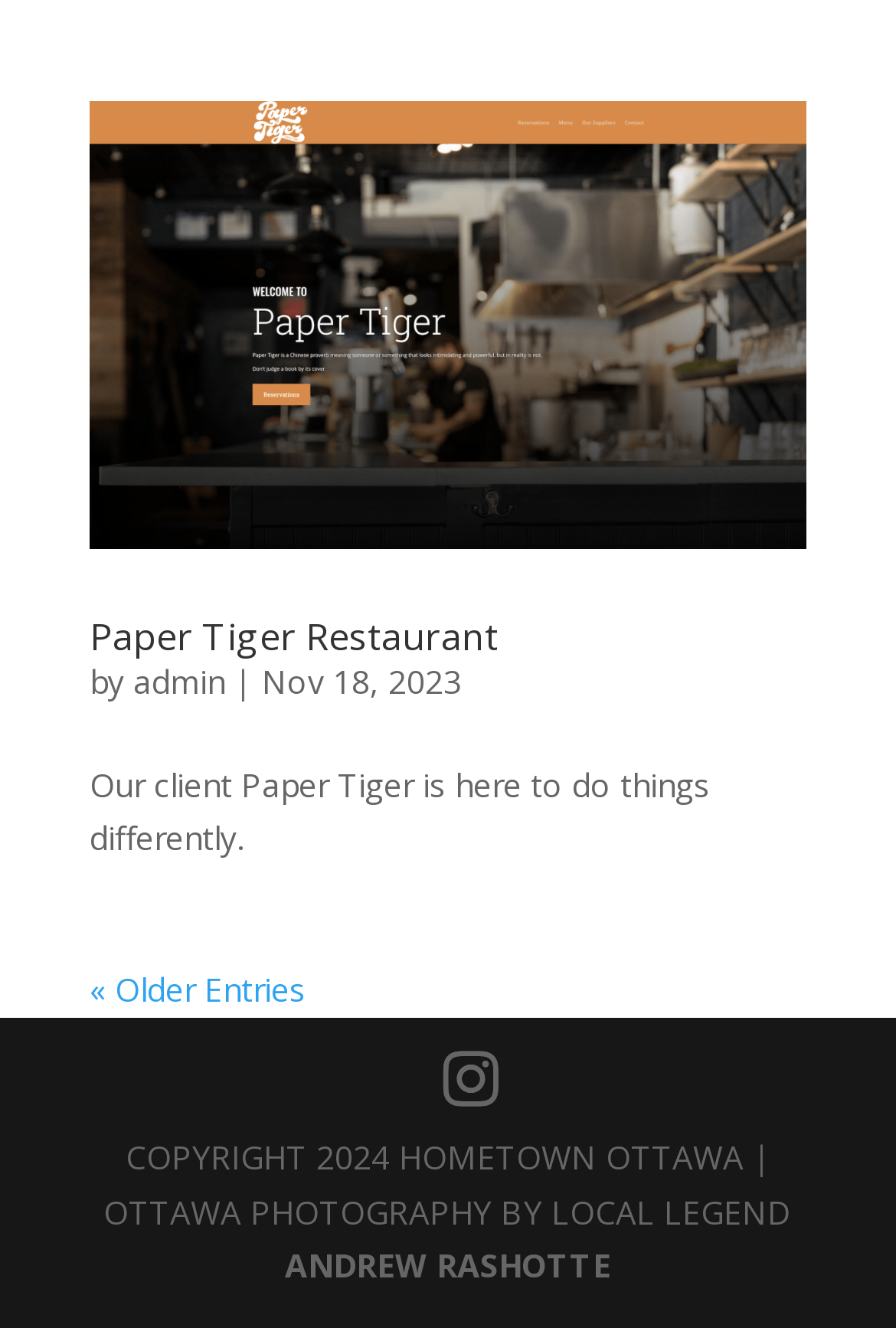Identify and provide the bounding box coordinates of the UI element described: "admin". The coordinates should be formatted as [left, top, right, bottom], with each number being a float between 0 and 1.

[0.149, 0.496, 0.251, 0.529]